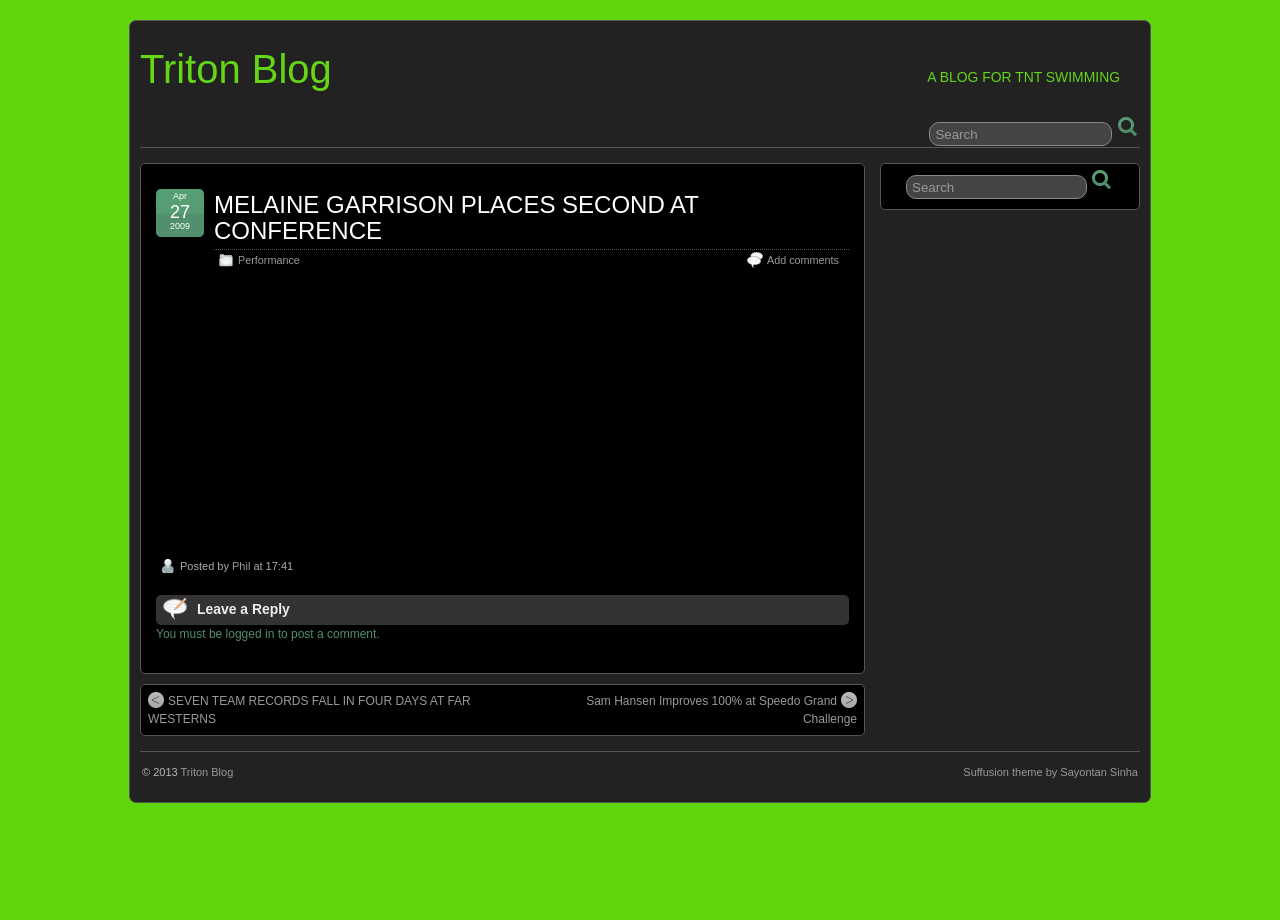What is the name of the blog?
Answer the question with just one word or phrase using the image.

Triton Blog